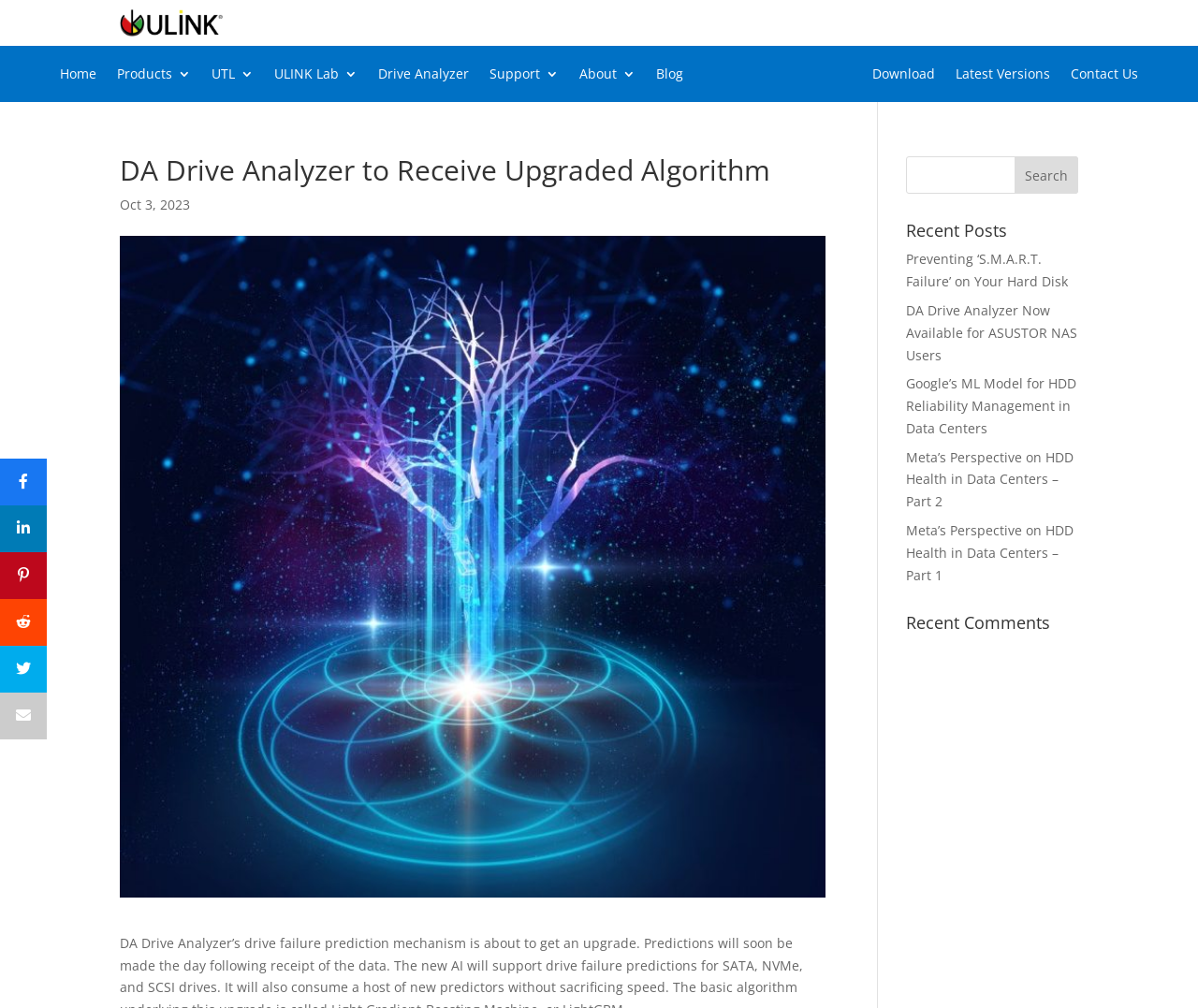Please provide a short answer using a single word or phrase for the question:
What is the purpose of the textbox in the top right corner?

Search